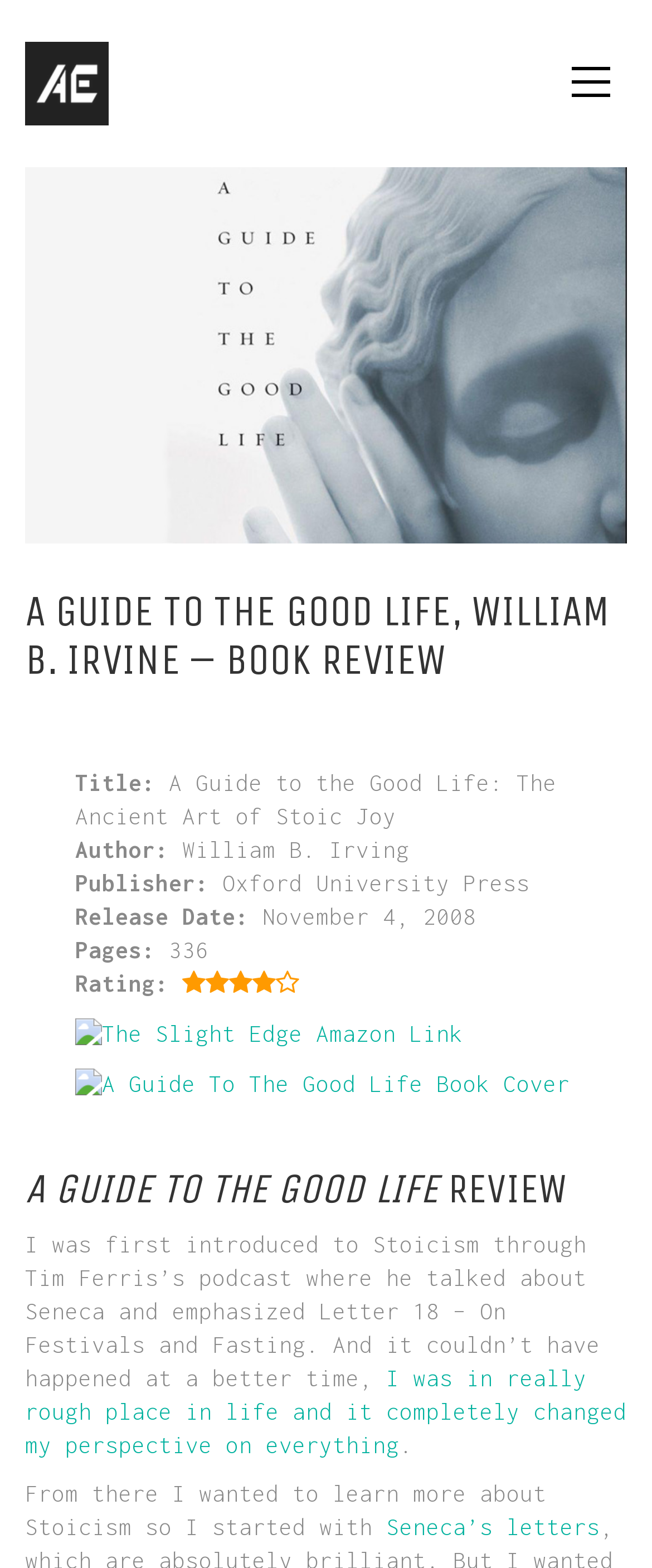What is the publisher of the book?
Utilize the image to construct a detailed and well-explained answer.

I found the publisher of the book by looking at the StaticText element with the text 'Oxford University Press' which is located below the label 'Publisher:'.